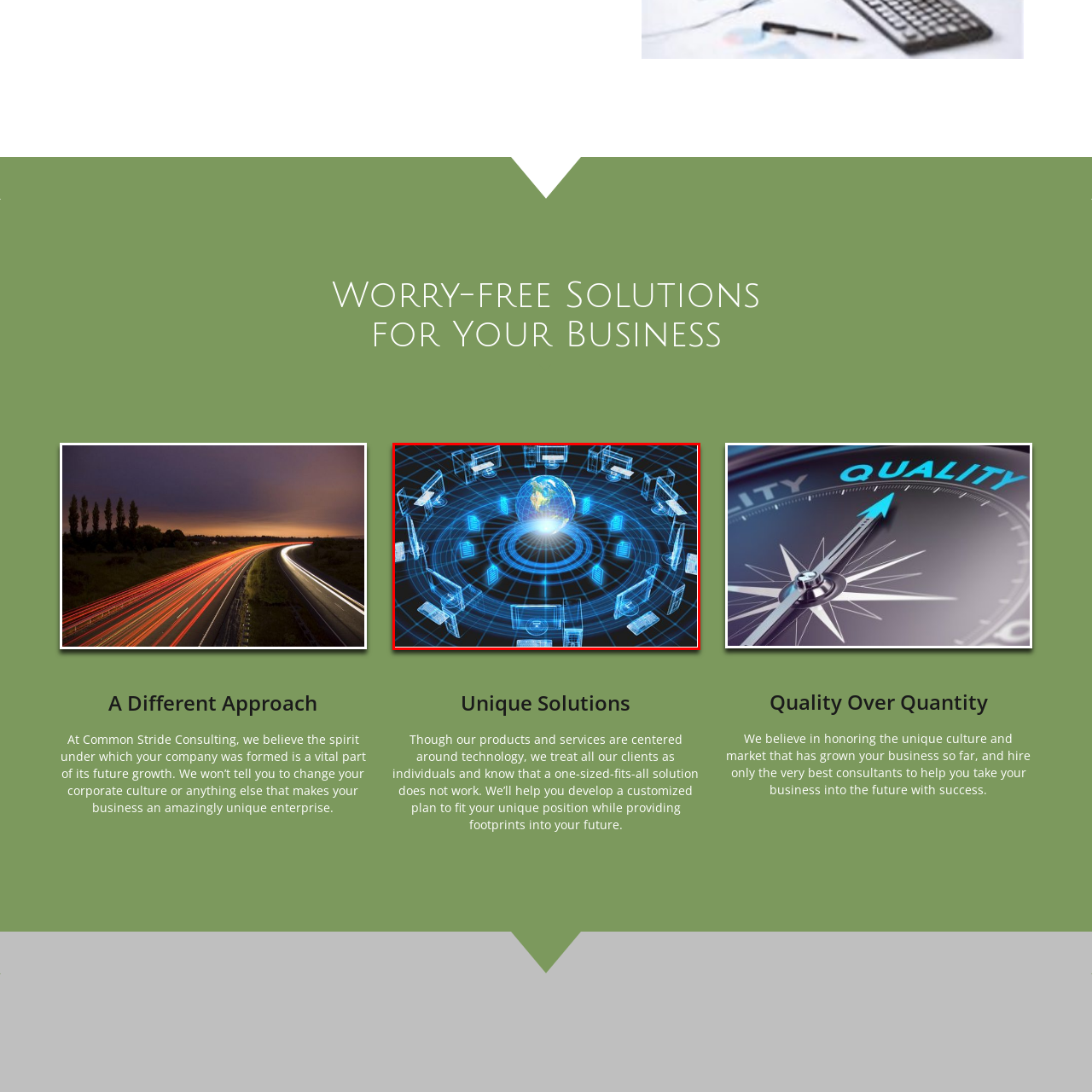Inspect the image outlined by the red box and answer the question using a single word or phrase:
What is the significance of technology in the image?

Fostering growth and success